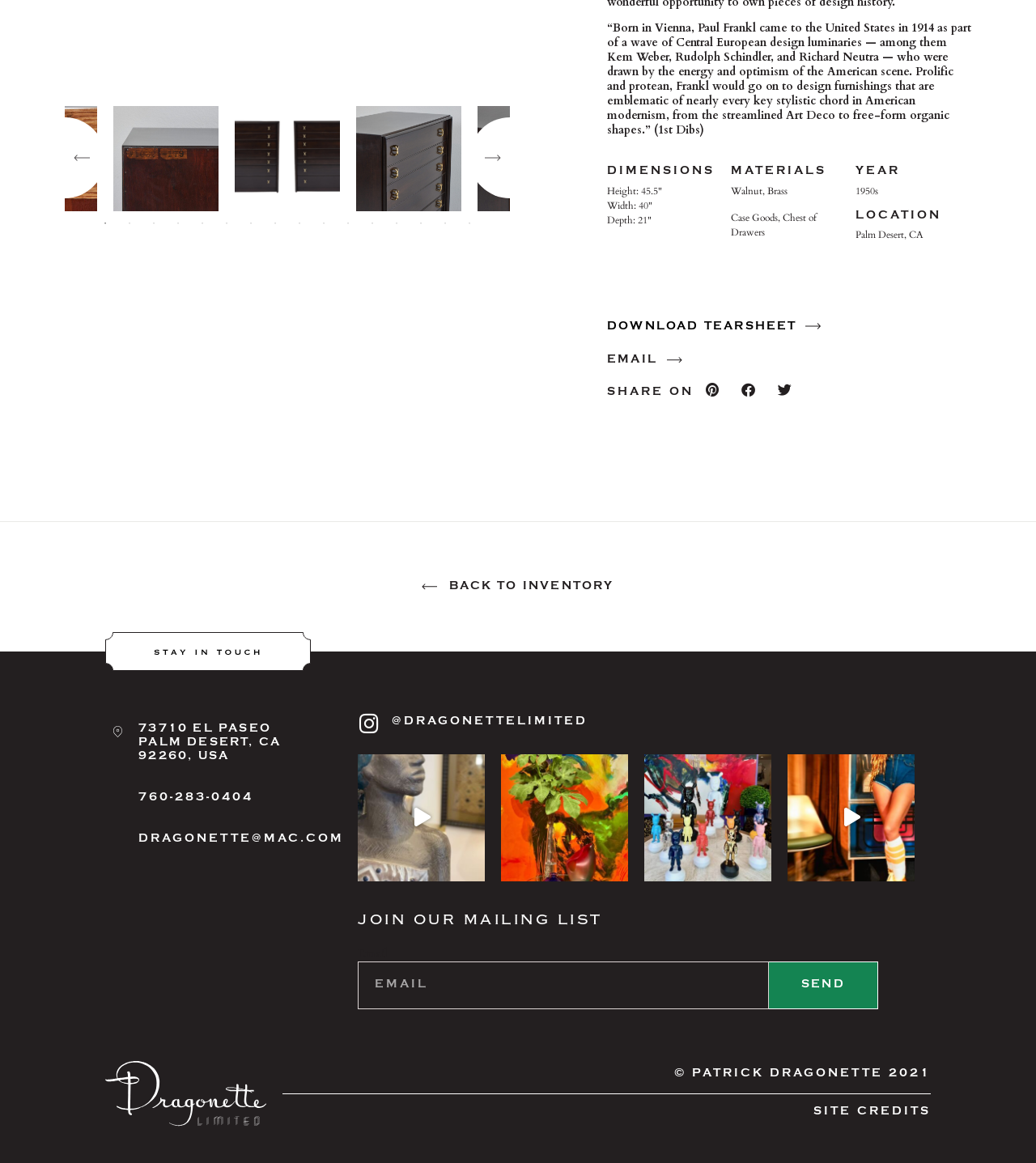What is the height of the chest of drawers?
Give a detailed and exhaustive answer to the question.

The webpage lists the dimensions of the chest of drawers, including the height, which is 45.5 inches.